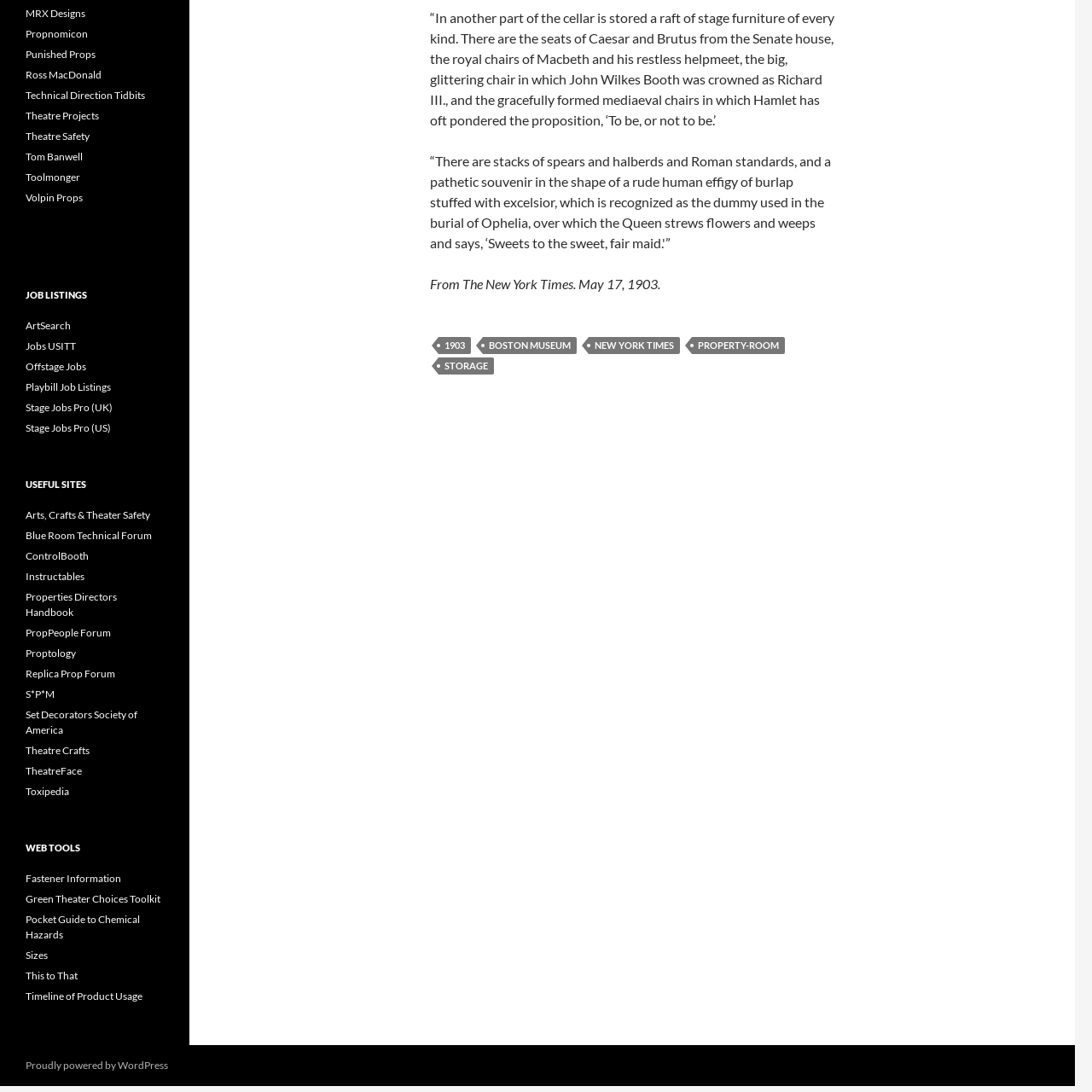Bounding box coordinates are specified in the format (top-left x, top-left y, bottom-right x, bottom-right y). All values are floating point numbers bounded between 0 and 1. Please provide the bounding box coordinate of the region this sentence describes: Pocket Guide to Chemical Hazards

[0.023, 0.836, 0.128, 0.862]